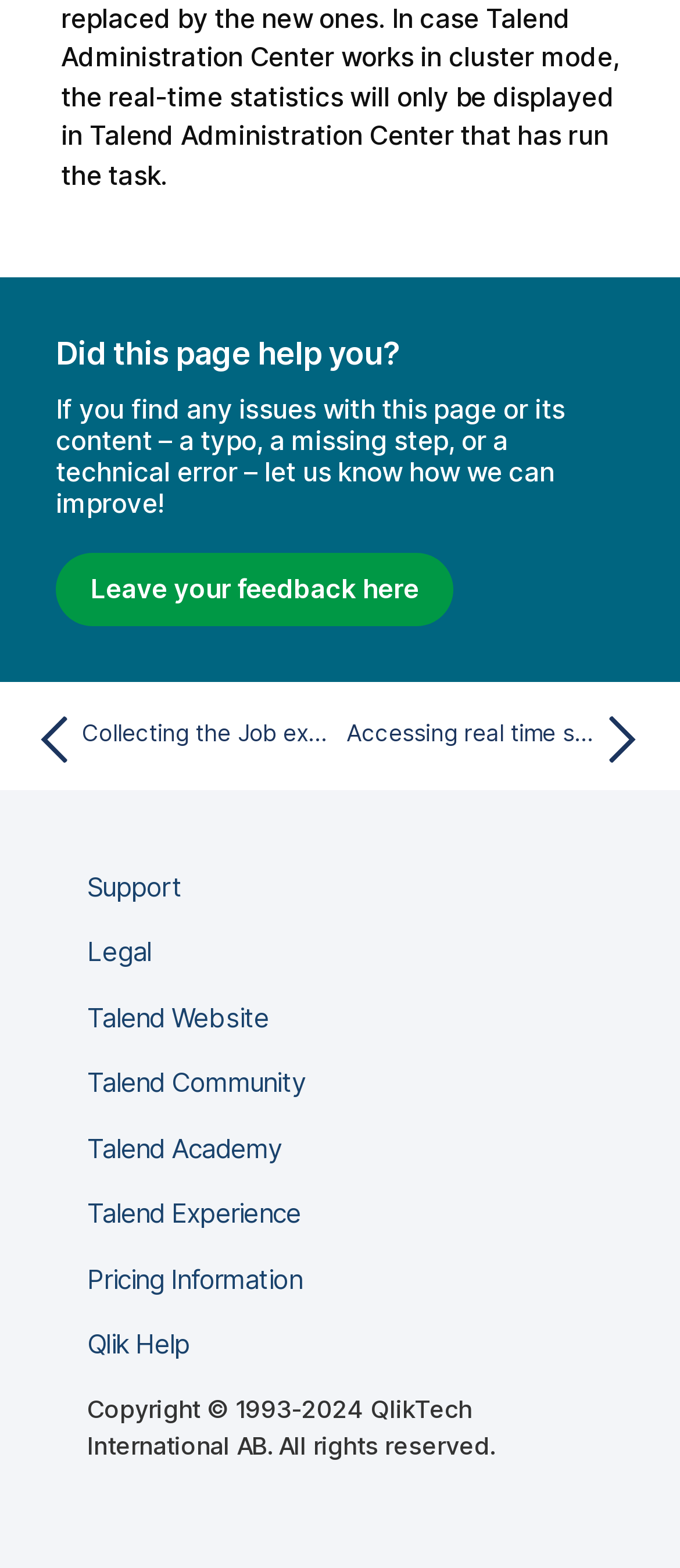Identify the bounding box coordinates of the element that should be clicked to fulfill this task: "Click on 'Leave your feedback here'". The coordinates should be provided as four float numbers between 0 and 1, i.e., [left, top, right, bottom].

[0.082, 0.353, 0.667, 0.4]